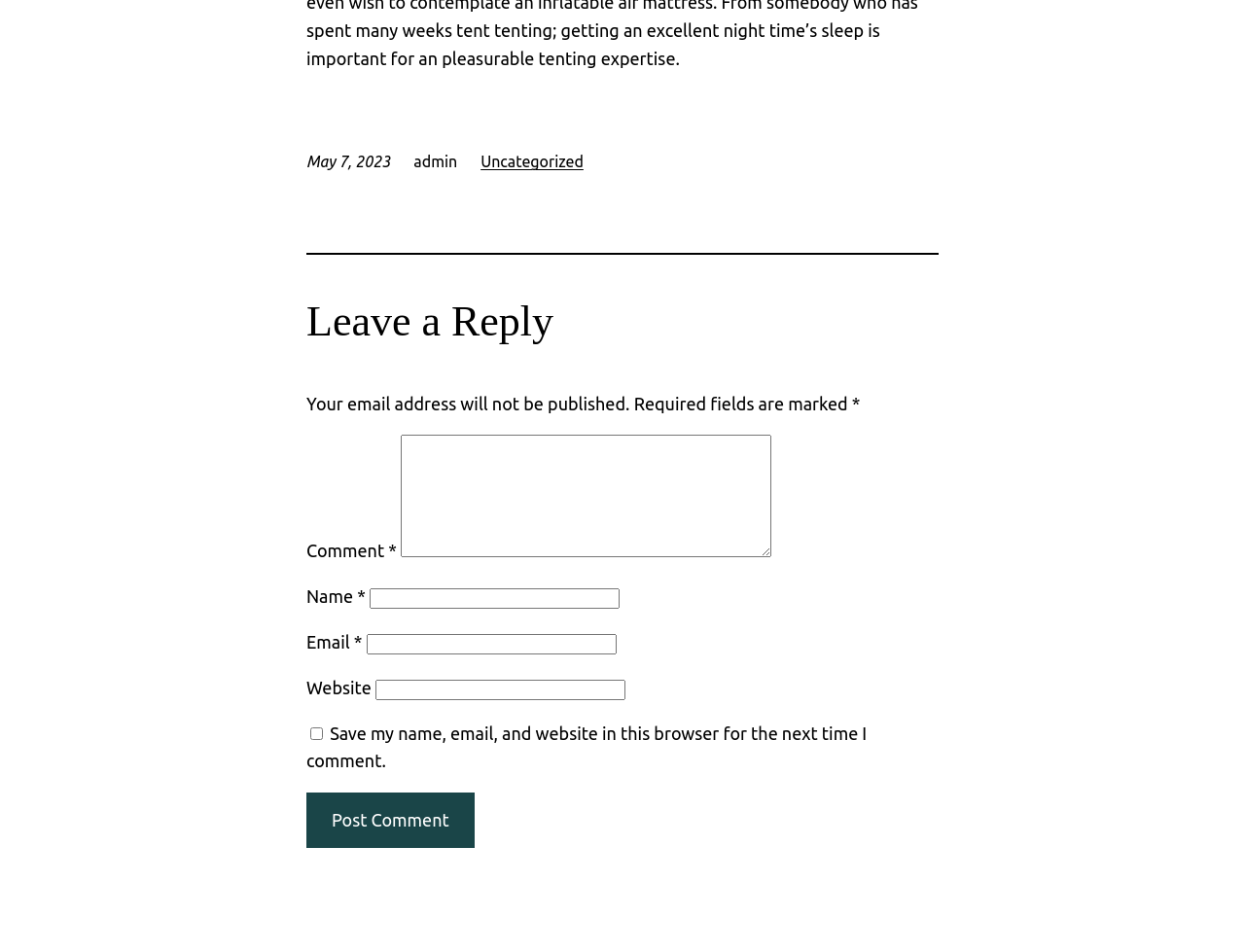Use a single word or phrase to answer the following:
What is the button at the bottom of the webpage for?

Post Comment